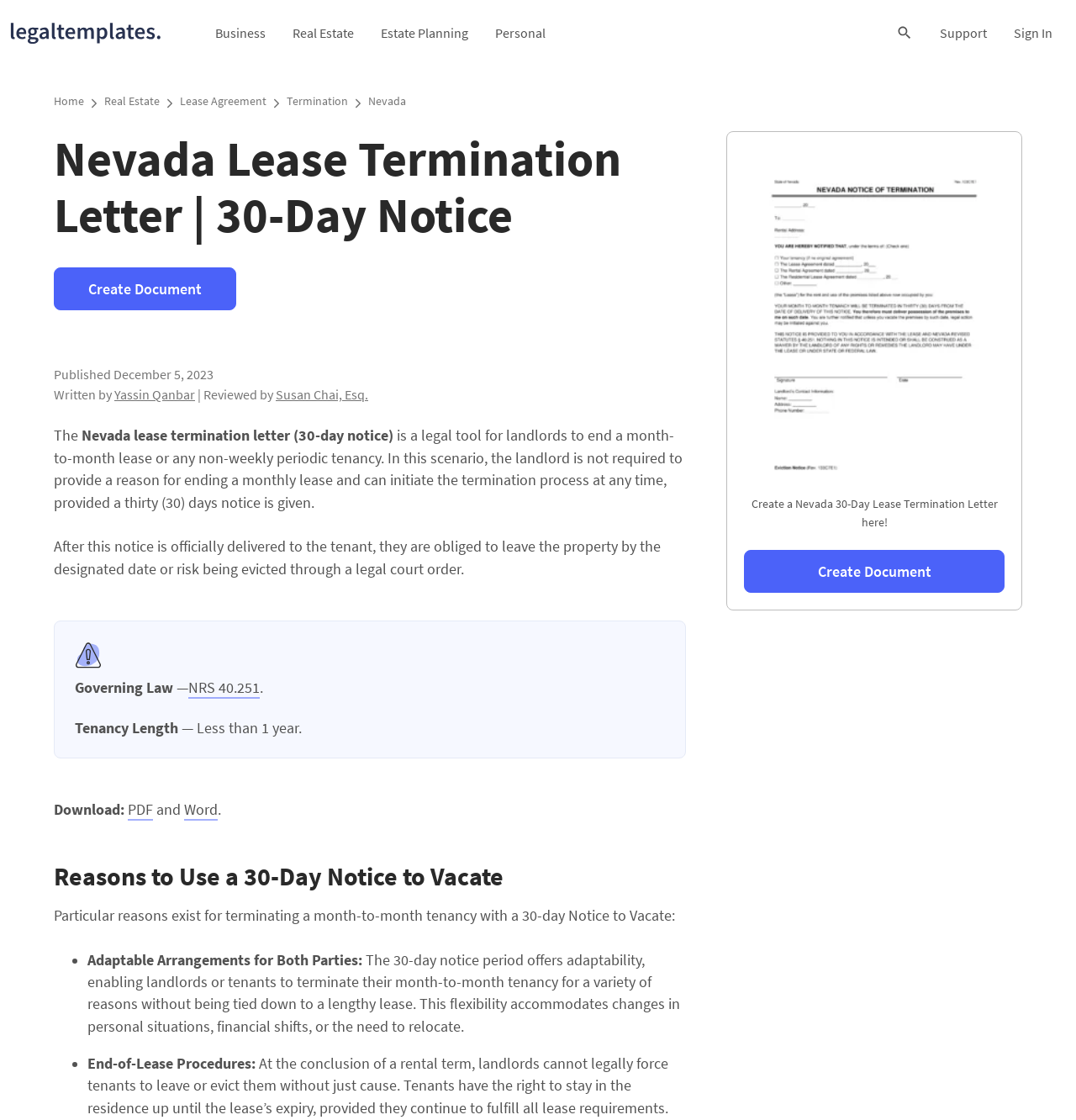Who reviewed the Nevada Lease Termination Letter?
Based on the image content, provide your answer in one word or a short phrase.

Susan Chai, Esq.